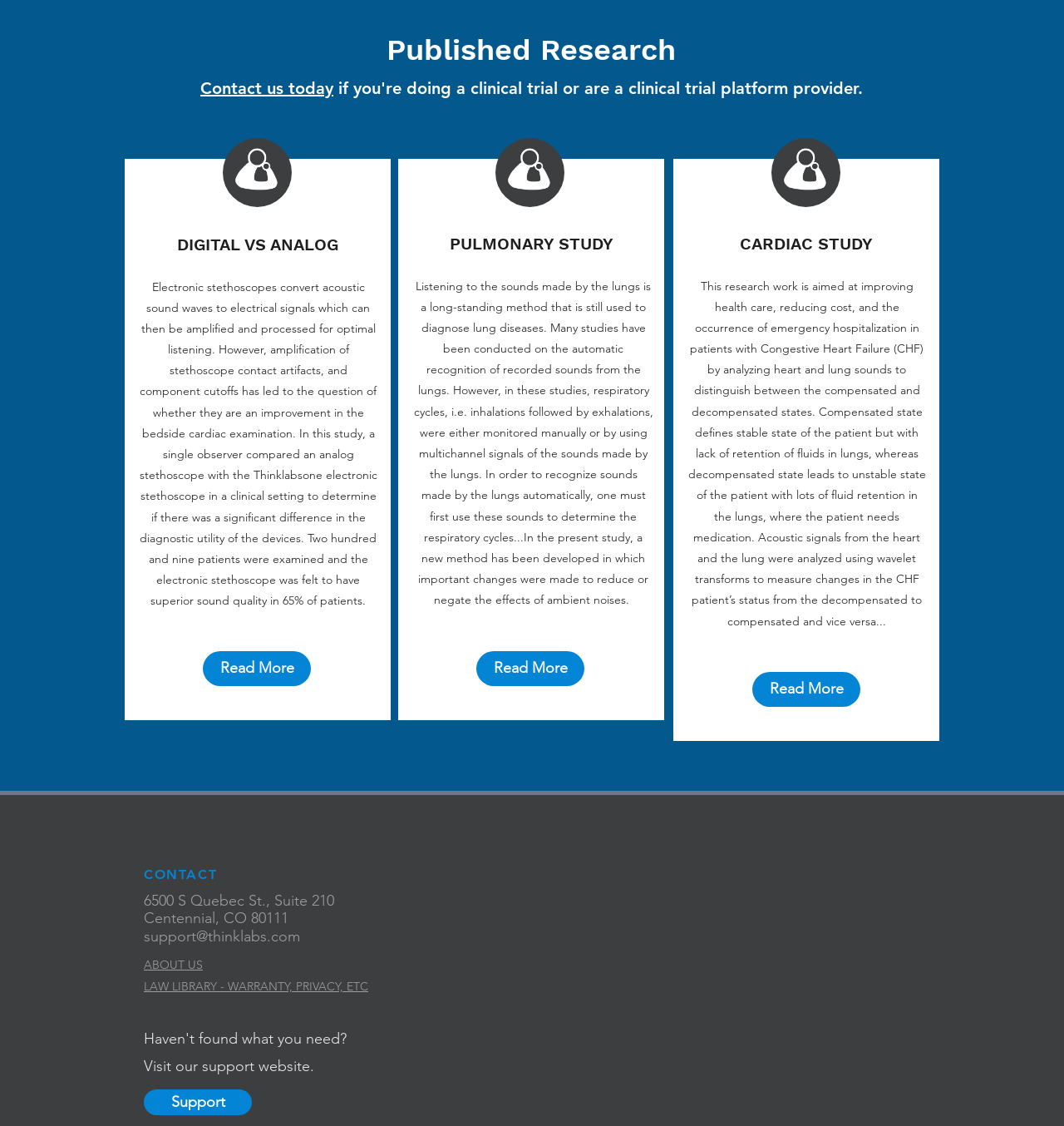What is the purpose of the cardiac study?
Please use the image to provide a one-word or short phrase answer.

Distinguish between compensated and decompensated states